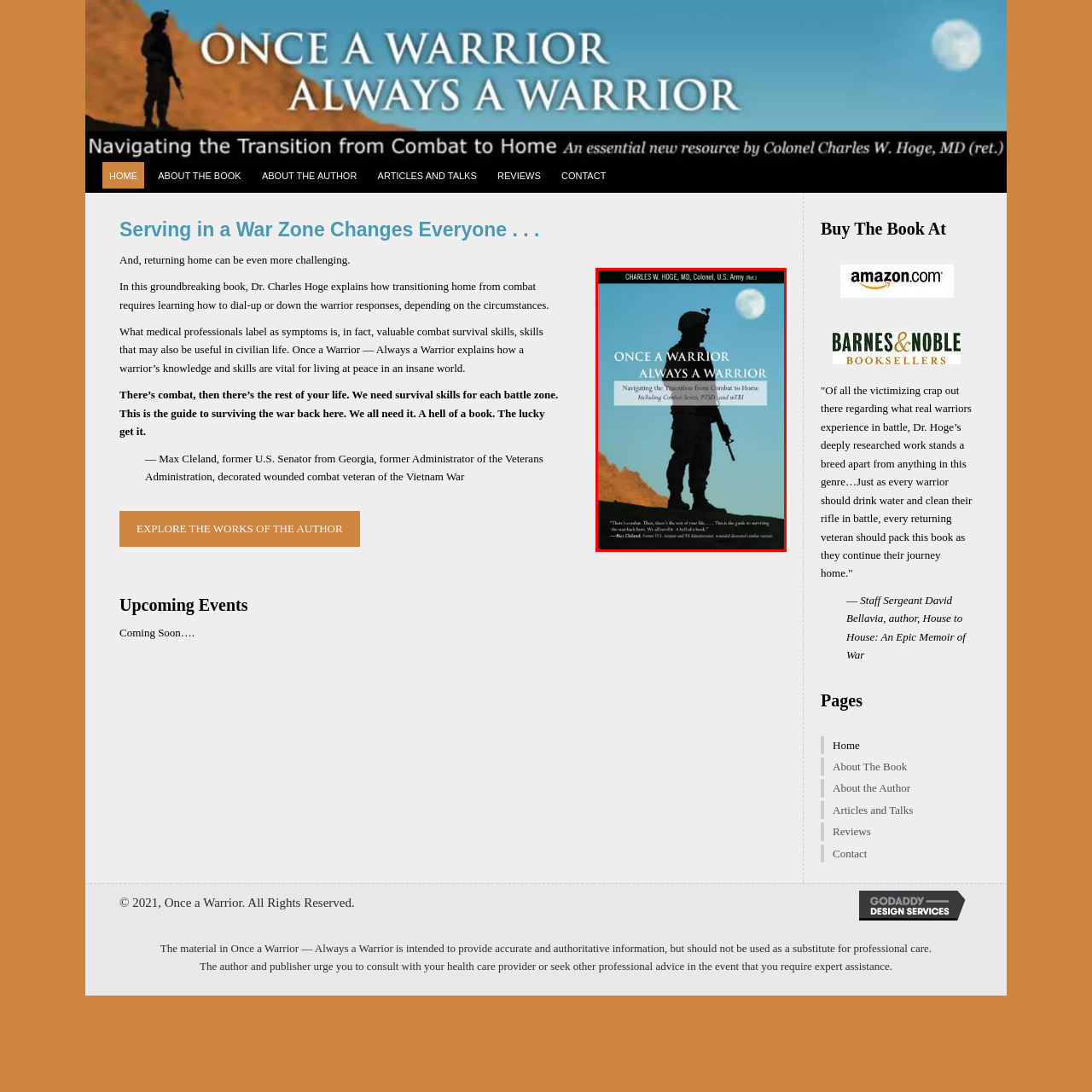What is the theme suggested by the silhouette of a soldier?
Concentrate on the image bordered by the red bounding box and offer a comprehensive response based on the image details.

The silhouette of a soldier against a vibrant sky suggests themes of courage and resilience, which are likely to be explored in the book.